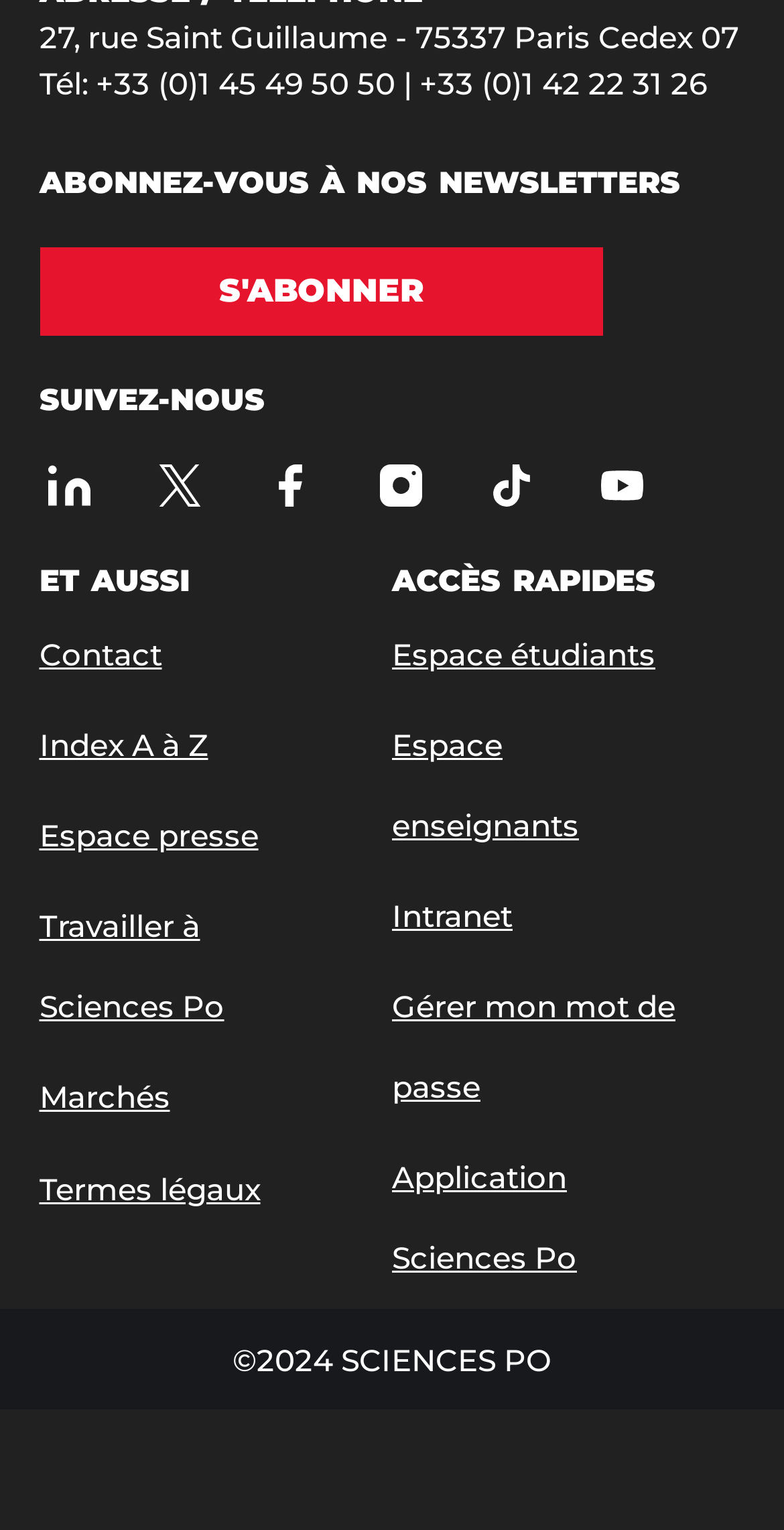Please specify the coordinates of the bounding box for the element that should be clicked to carry out this instruction: "Follow Sciences Po on LinkedIn". The coordinates must be four float numbers between 0 and 1, formatted as [left, top, right, bottom].

[0.05, 0.298, 0.127, 0.337]